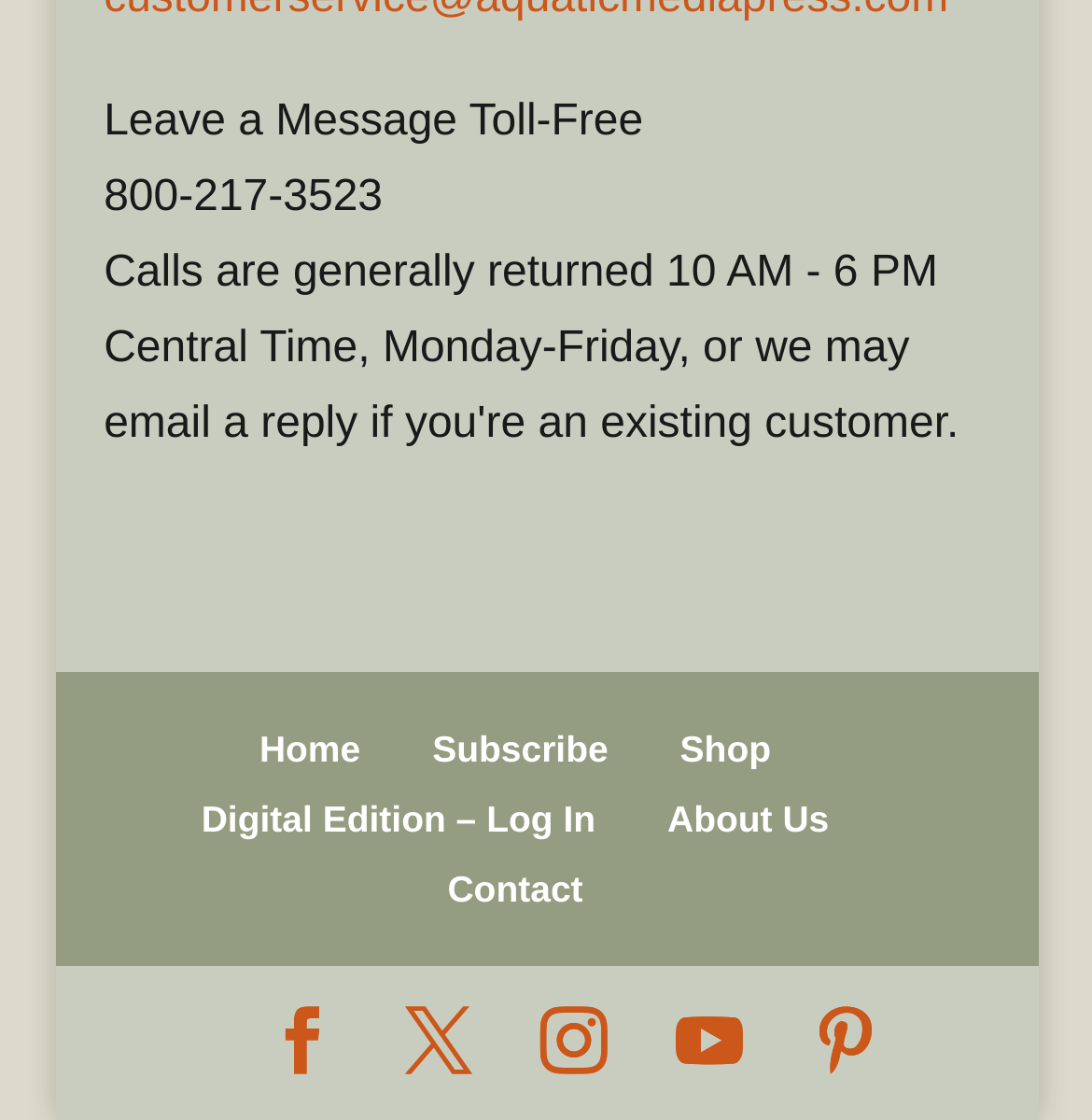Determine the bounding box coordinates of the clickable element to complete this instruction: "Click on Contact". Provide the coordinates in the format of four float numbers between 0 and 1, [left, top, right, bottom].

[0.41, 0.774, 0.534, 0.812]